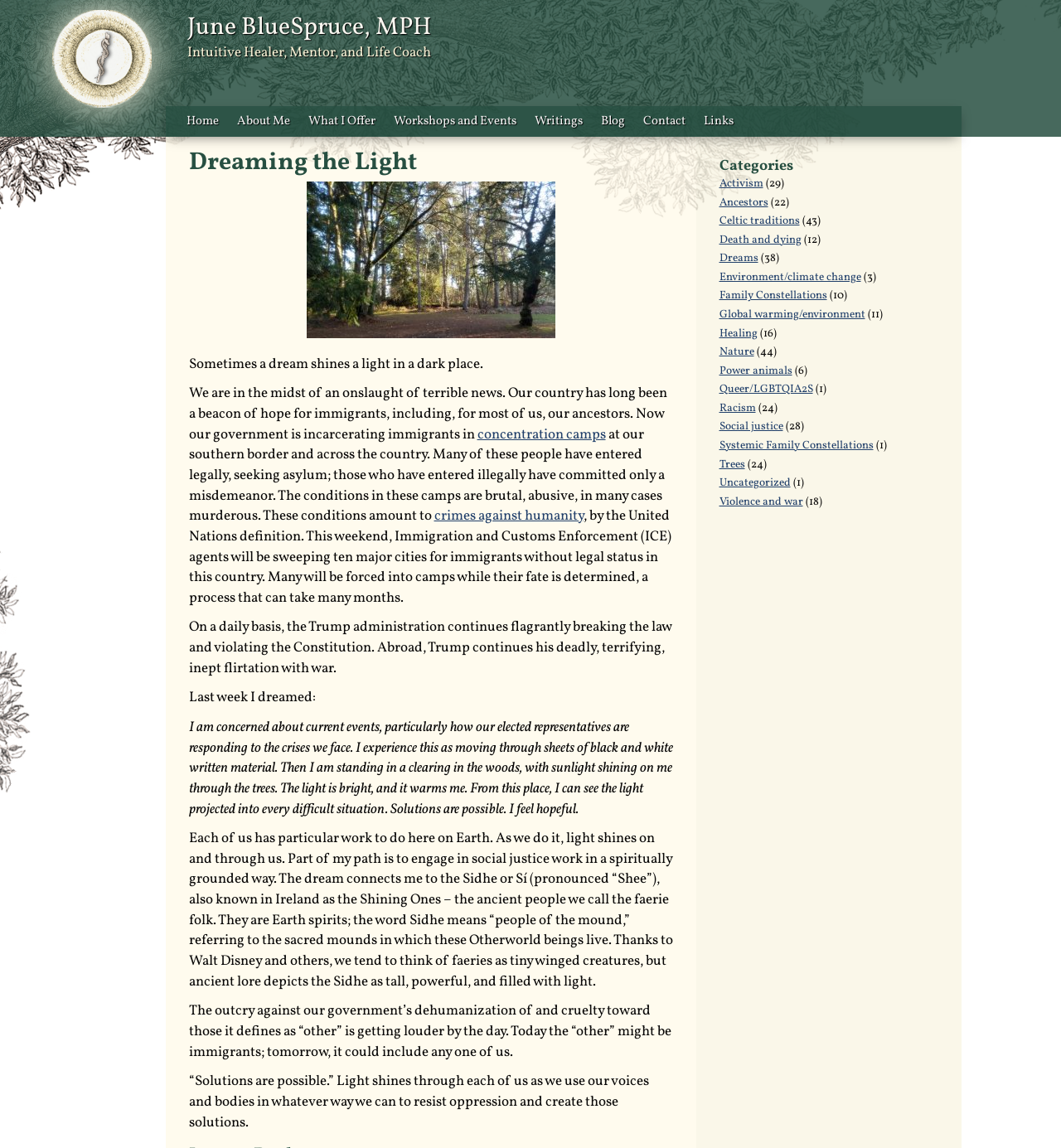Provide a brief response to the question below using a single word or phrase: 
What is the theme of the blog post?

Social justice and hope